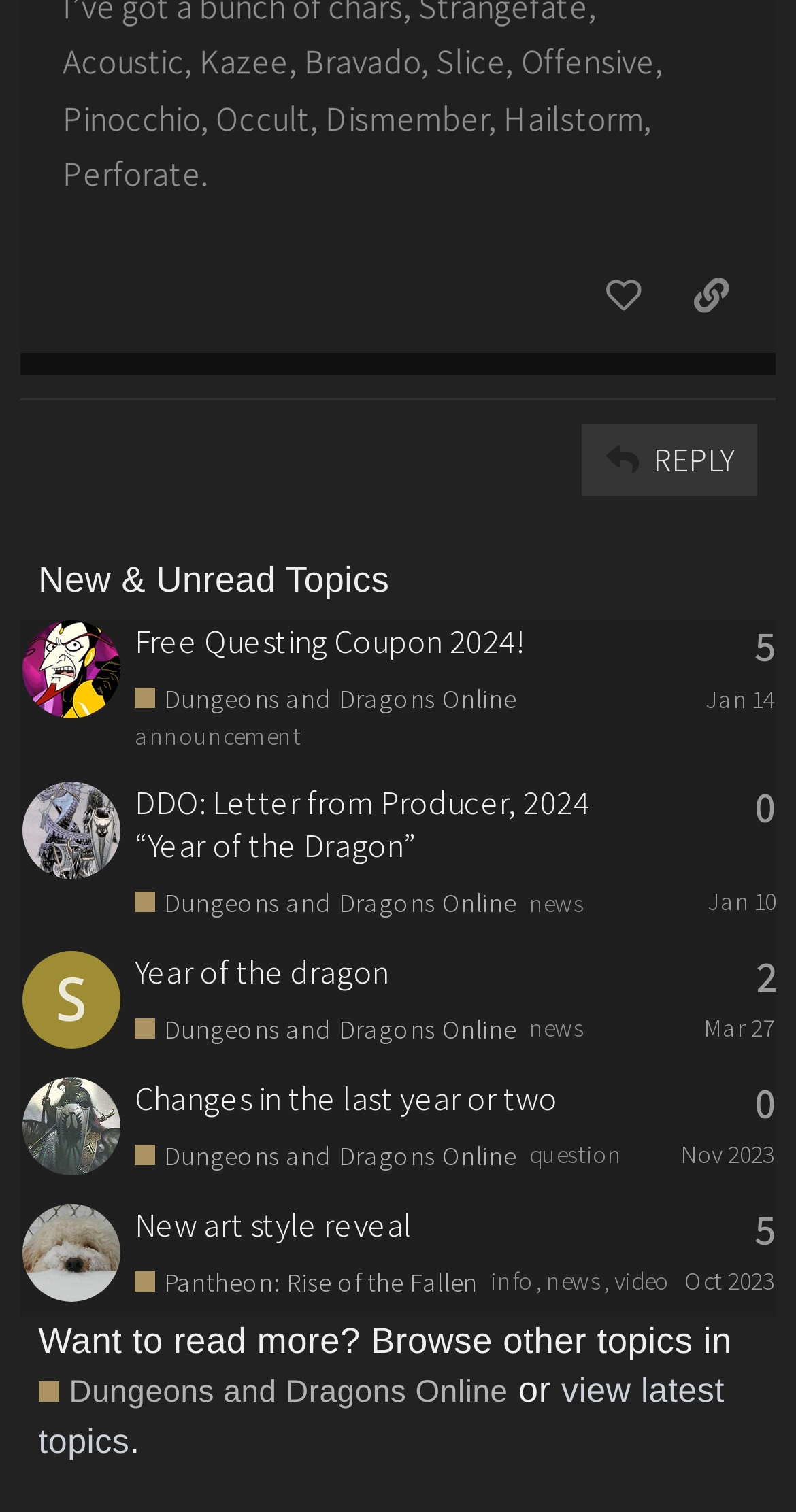Please identify the bounding box coordinates of the region to click in order to complete the task: "Like this post". The coordinates must be four float numbers between 0 and 1, specified as [left, top, right, bottom].

[0.727, 0.169, 0.838, 0.22]